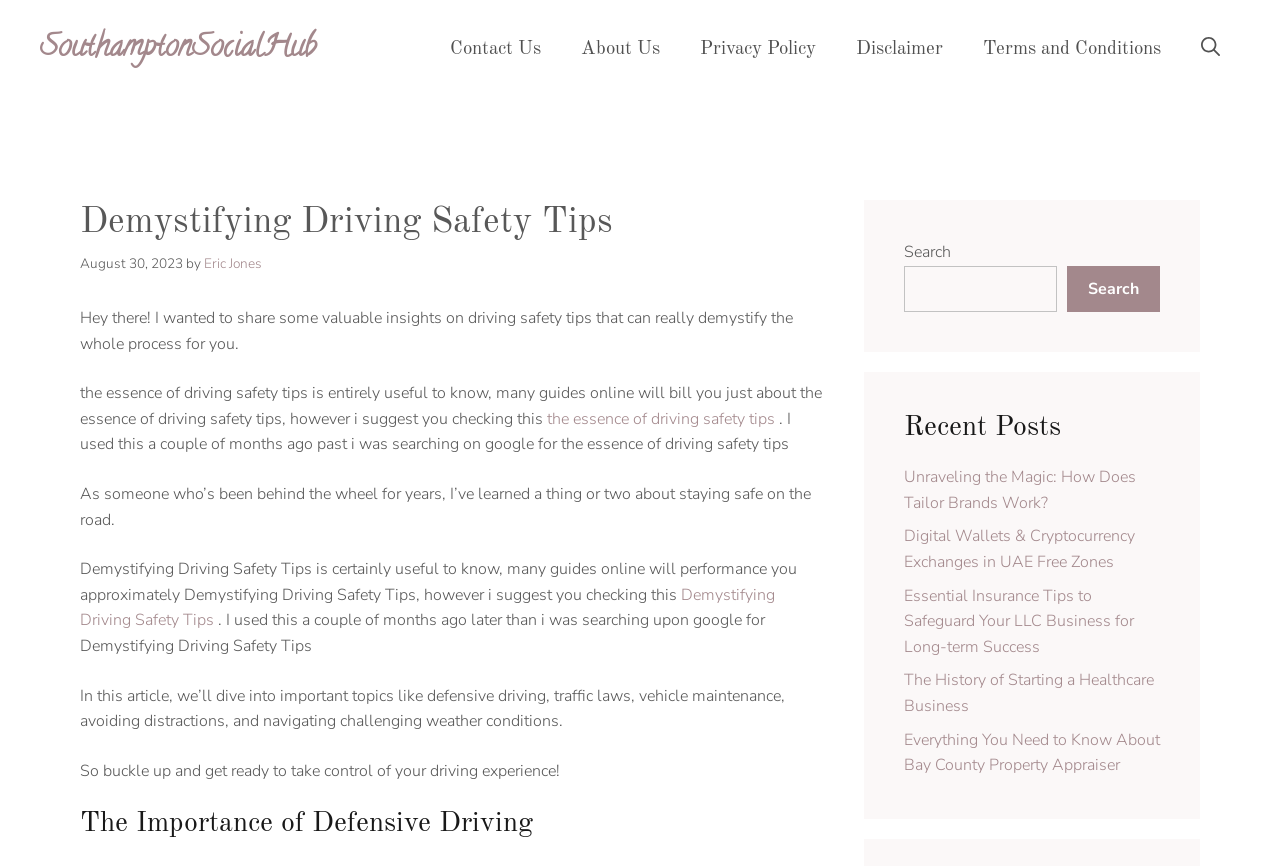Describe the webpage meticulously, covering all significant aspects.

The webpage is about "Demystifying Driving Safety Tips" and appears to be a blog post or article. At the top, there is a banner with a link to "SouthamptonSocialHub" and a navigation menu with links to "Contact Us", "About Us", "Privacy Policy", "Disclaimer", and "Terms and Conditions". 

Below the navigation menu, there is a header section with a heading "Demystifying Driving Safety Tips" and a time stamp "August 30, 2023". The author's name, "Eric Jones", is also mentioned. 

The main content of the webpage is a series of paragraphs discussing driving safety tips. The text starts with a brief introduction, followed by a section that explains the importance of knowing the essence of driving safety tips. There are also links to related topics, such as "the essence of driving safety tips" and "Demystifying Driving Safety Tips". 

Further down, the article dives into specific topics like defensive driving, traffic laws, vehicle maintenance, avoiding distractions, and navigating challenging weather conditions. The text concludes with a call to action, encouraging readers to "buckle up and get ready to take control of their driving experience".

To the right of the main content, there are two complementary sections. The top section contains a search bar with a button to search. The bottom section is titled "Recent Posts" and lists five links to other articles, including "Unraveling the Magic: How Does Tailor Brands Work?", "Digital Wallets & Cryptocurrency Exchanges in UAE Free Zones", and others.